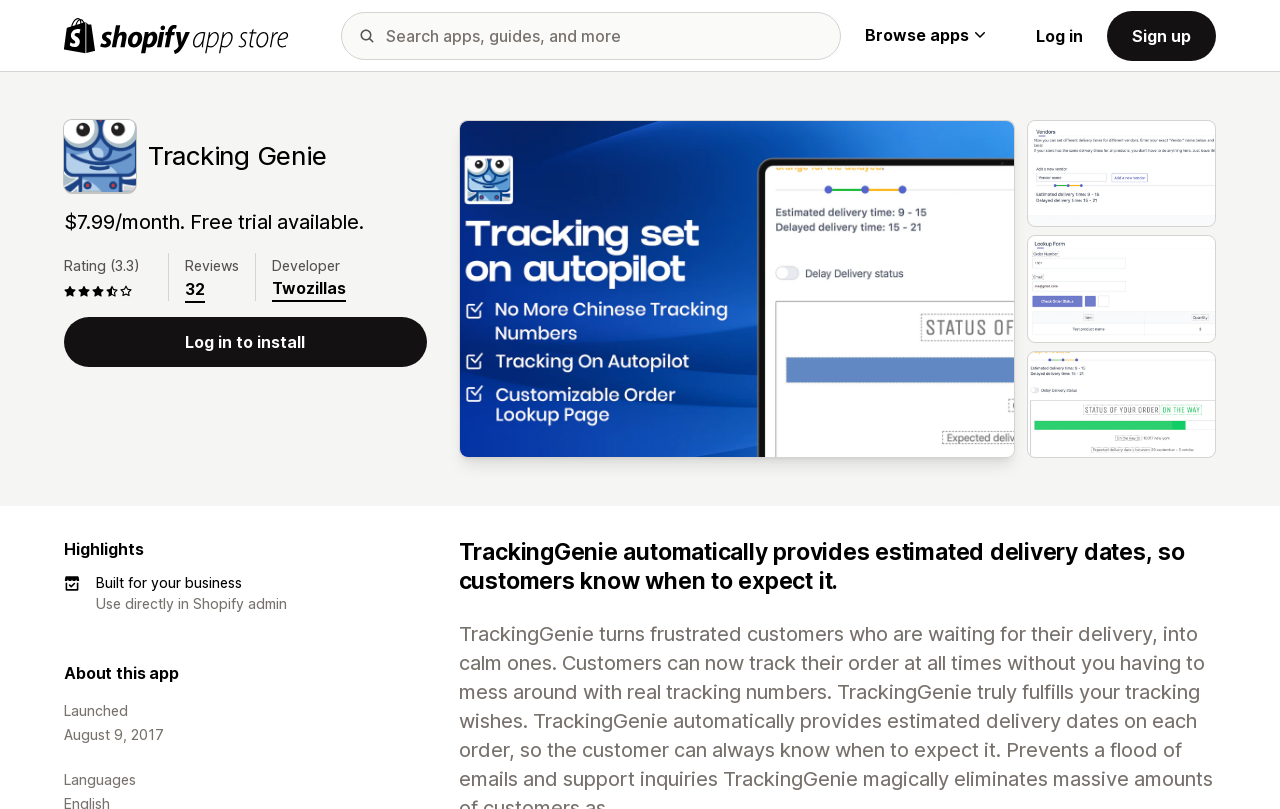Please identify the bounding box coordinates of the region to click in order to complete the given instruction: "Log in". The coordinates should be four float numbers between 0 and 1, i.e., [left, top, right, bottom].

[0.809, 0.032, 0.846, 0.061]